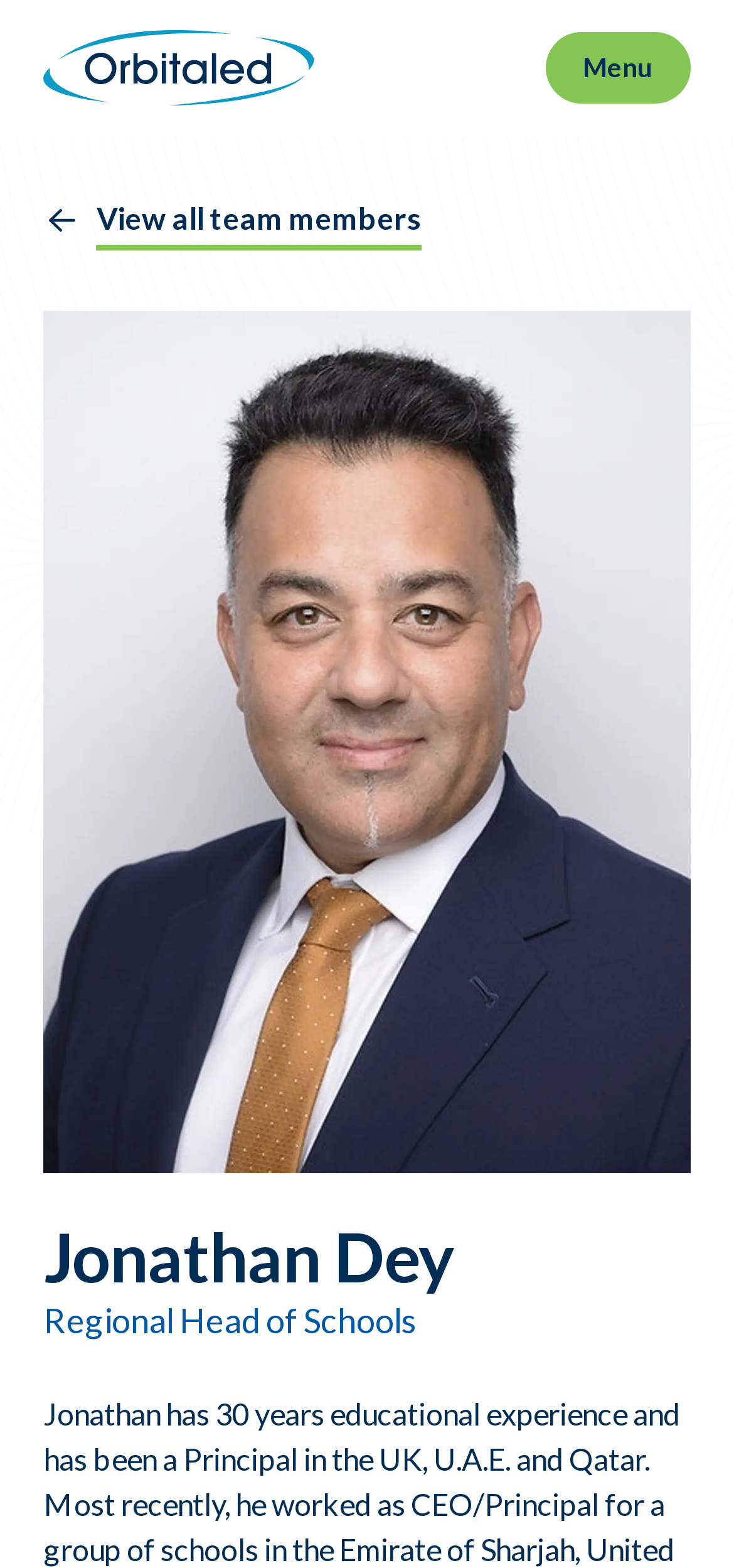What is the main content area of the page?
Could you please answer the question thoroughly and with as much detail as possible?

The figure element with bounding box coordinates [0.06, 0.198, 0.94, 0.748] occupies a significant portion of the page, suggesting it is the main content area.